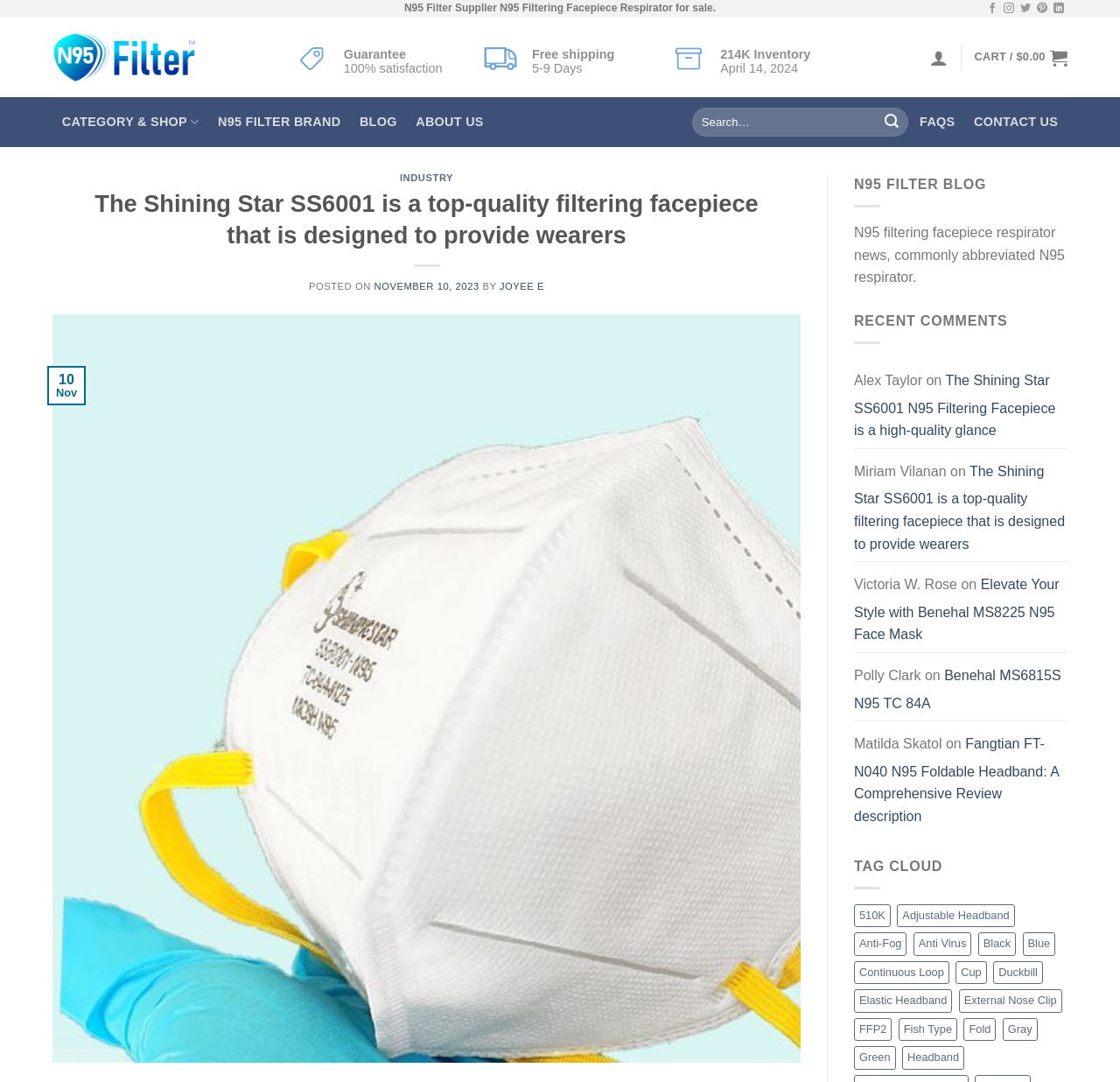Kindly determine the bounding box coordinates for the area that needs to be clicked to execute this instruction: "Read the blog post".

[0.762, 0.34, 0.942, 0.41]